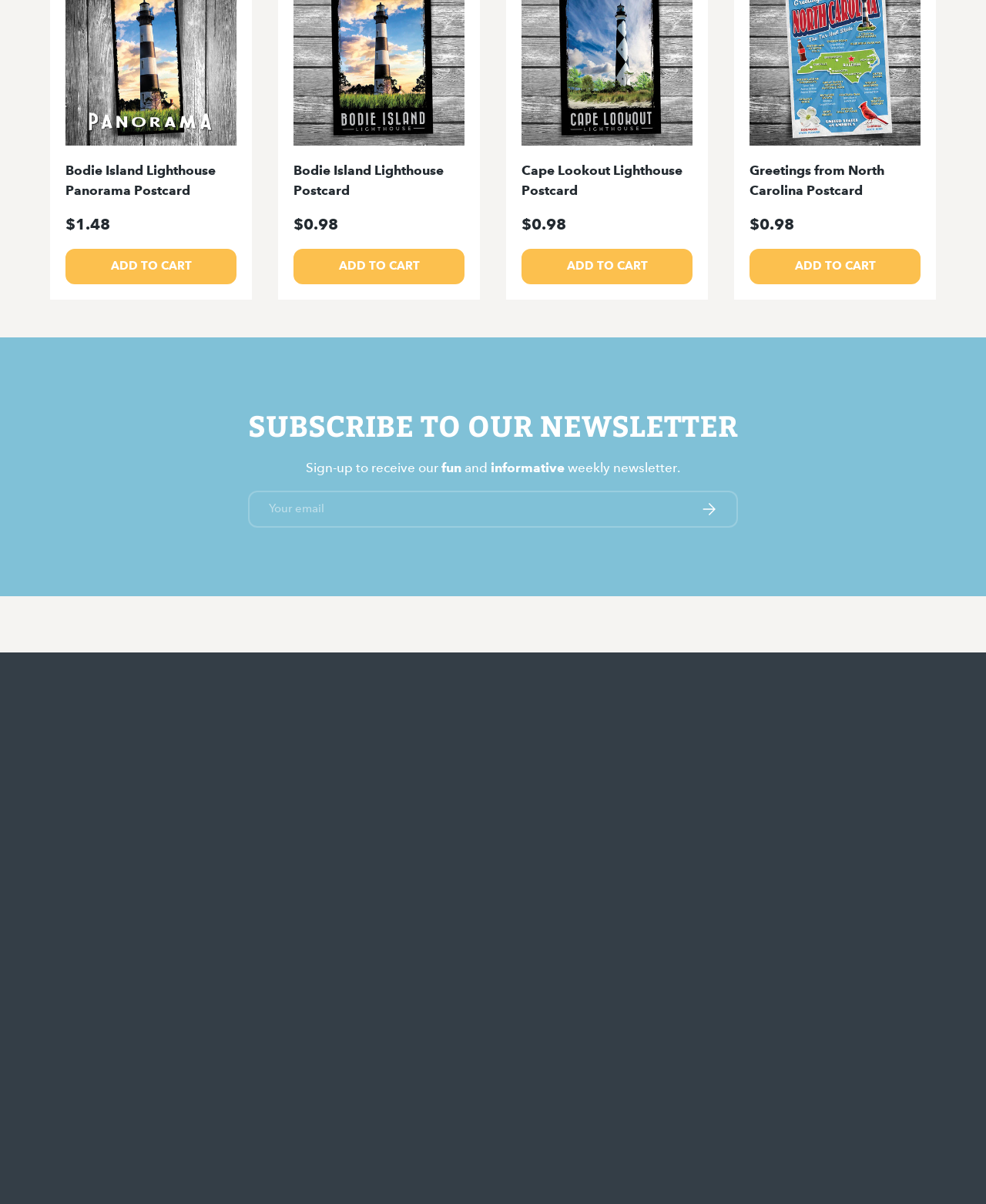Please predict the bounding box coordinates (top-left x, top-left y, bottom-right x, bottom-right y) for the UI element in the screenshot that fits the description: Bodie Island Lighthouse Postcard

[0.298, 0.135, 0.45, 0.165]